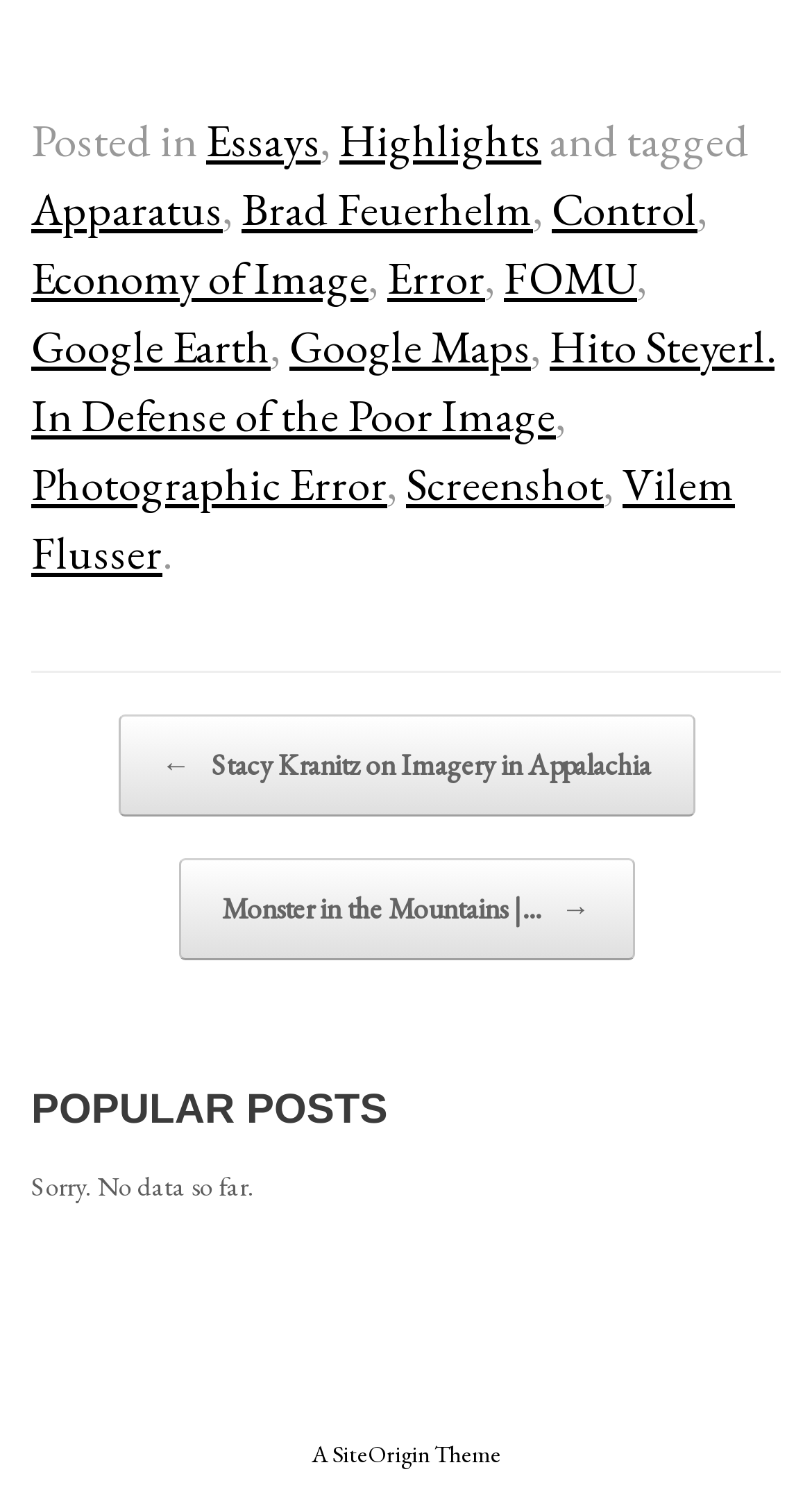Find the bounding box coordinates for the area you need to click to carry out the instruction: "Go to the previous post". The coordinates should be four float numbers between 0 and 1, indicated as [left, top, right, bottom].

[0.145, 0.48, 0.855, 0.549]